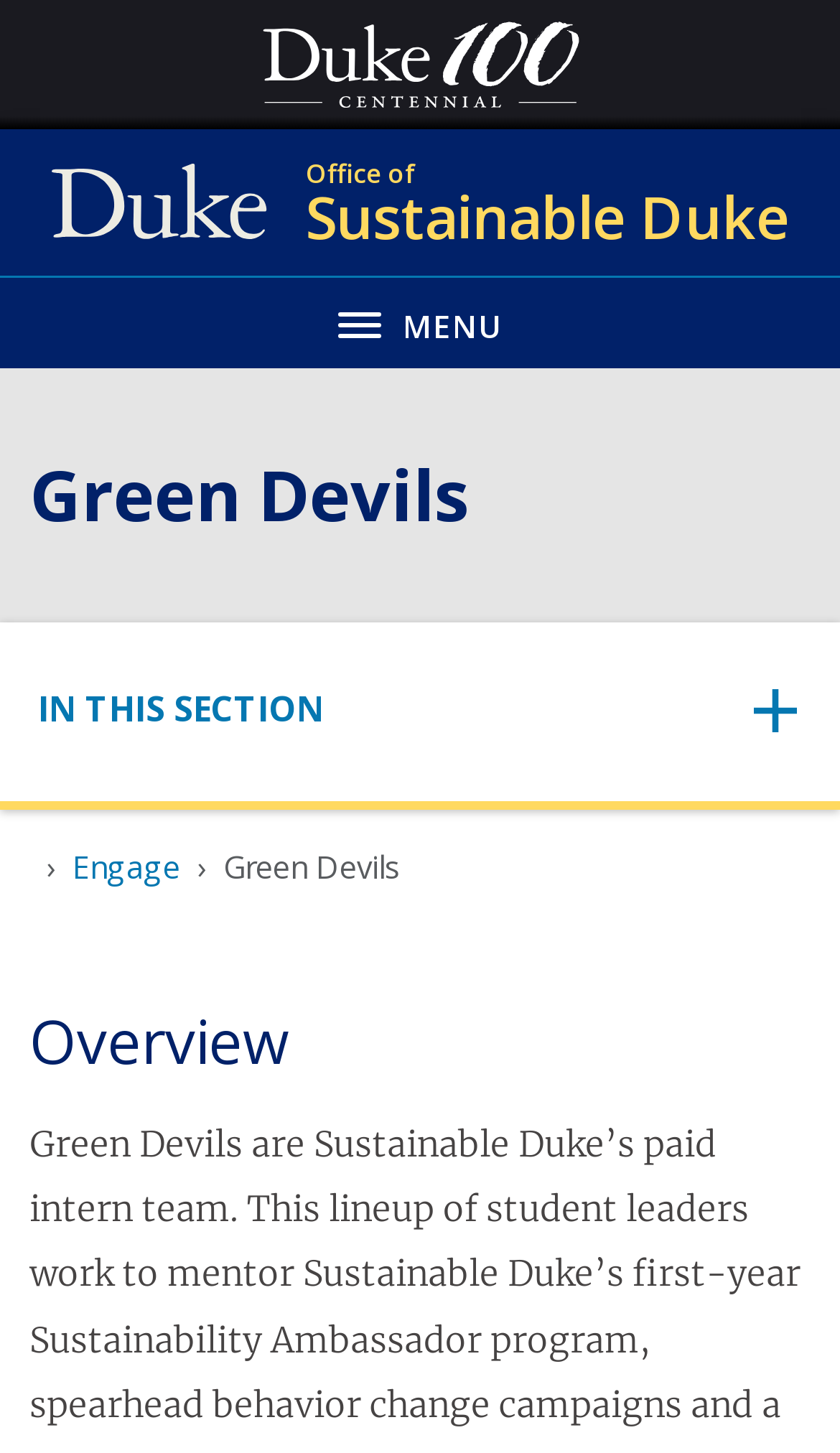Identify and provide the bounding box for the element described by: "Engage".

[0.086, 0.583, 0.214, 0.611]